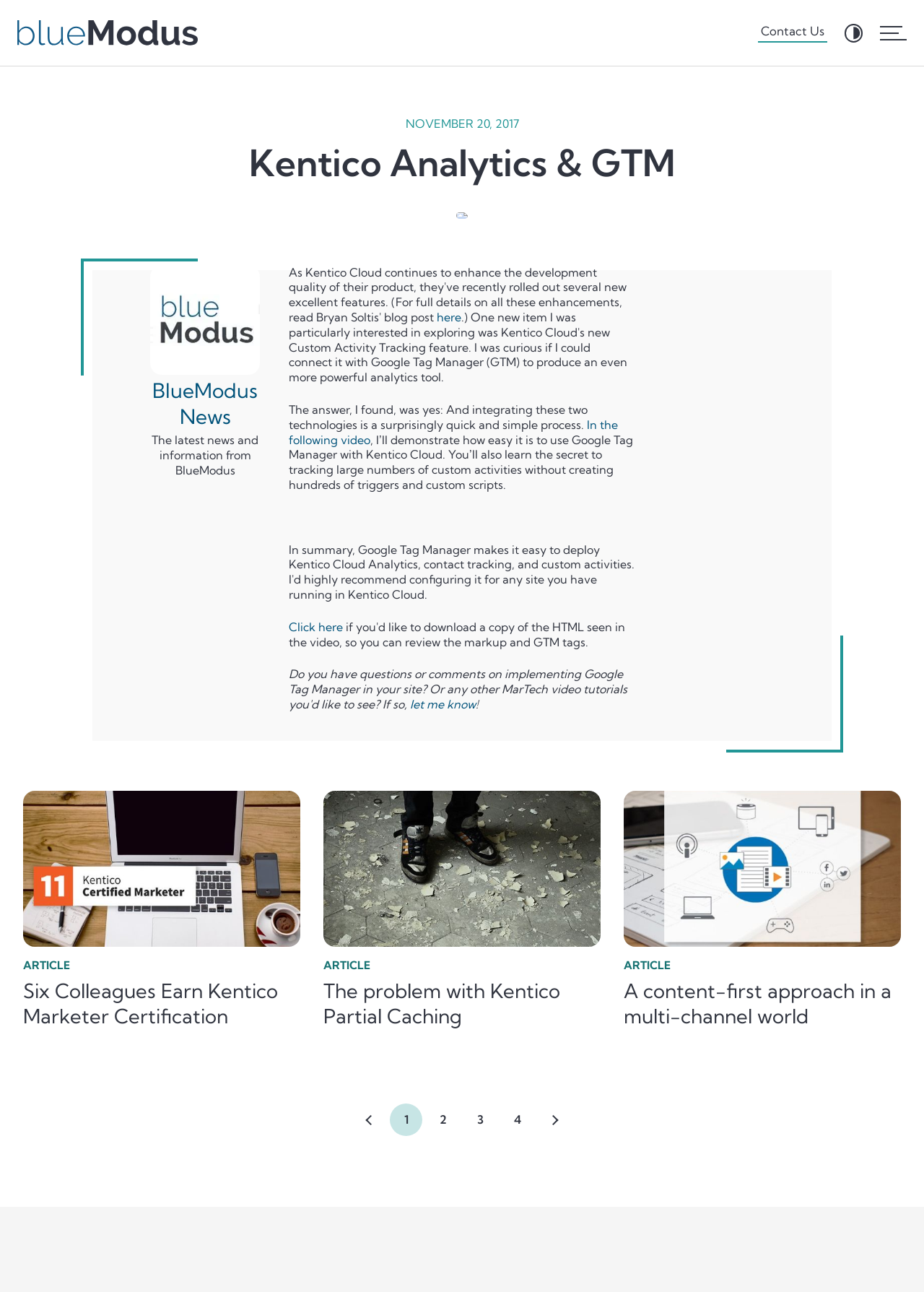Mark the bounding box of the element that matches the following description: "Umbraco".

[0.661, 0.572, 0.714, 0.583]